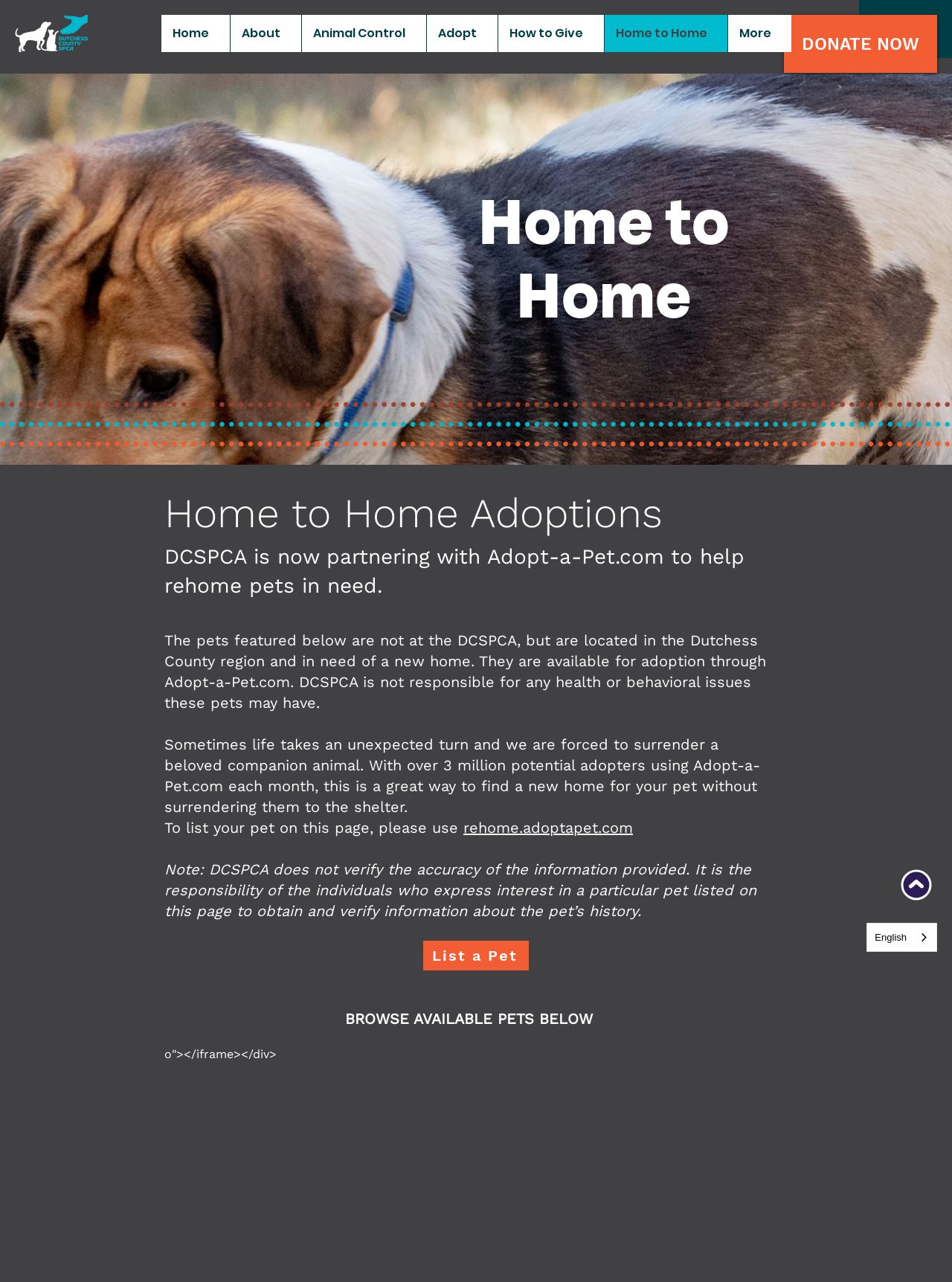What is the website used for pet adoption?
Using the image, elaborate on the answer with as much detail as possible.

I found the answer by reading the static text on the webpage, which mentions that the DCSPCA is partnering with Adopt-a-Pet.com to help rehome pets in need.